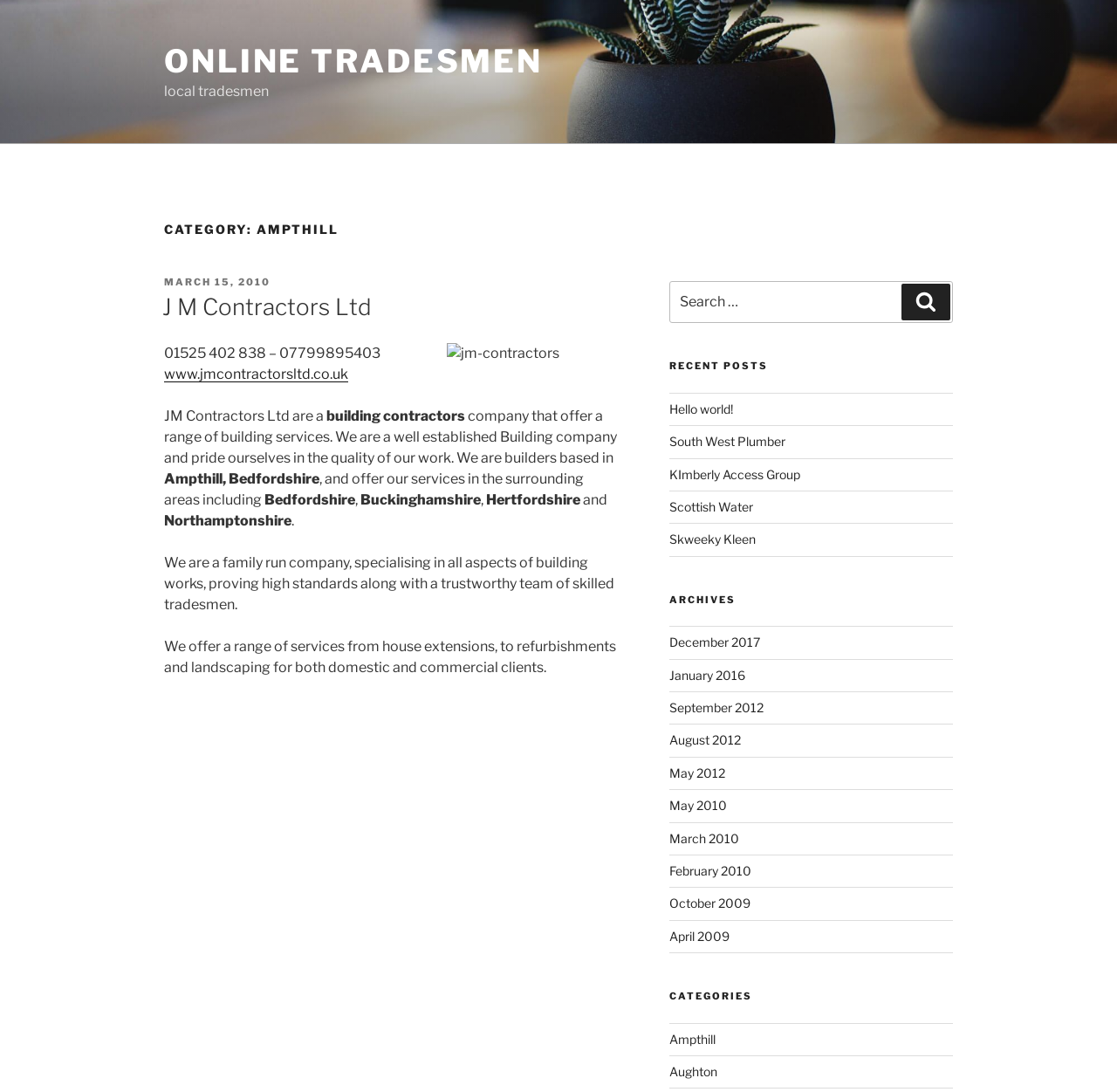In which areas do J M Contractors Ltd offer their services?
Based on the visual content, answer with a single word or a brief phrase.

Ampthill, Bedfordshire, and surrounding areas